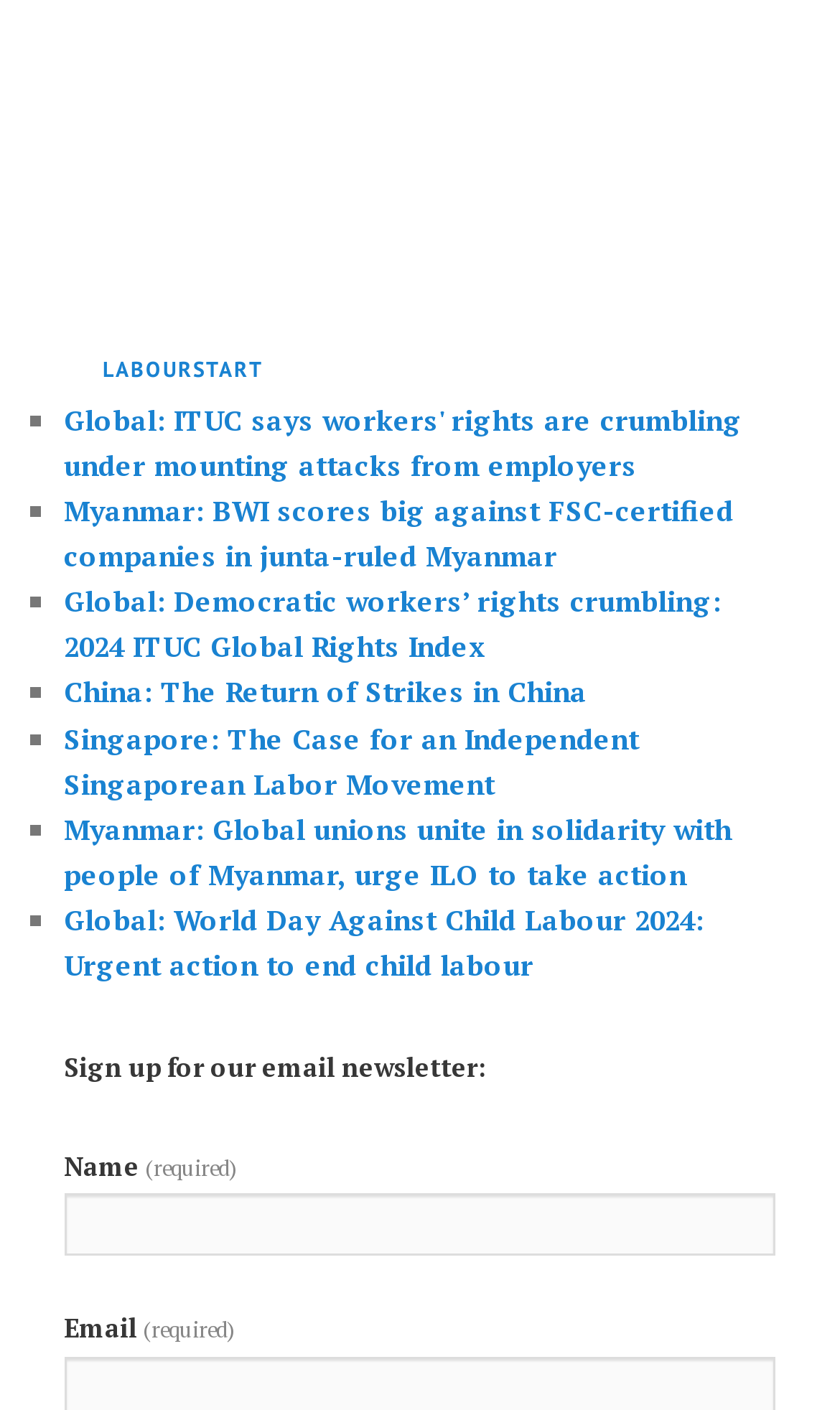What is the topic of the article 'Global: ITUC says workers' rights are crumbling under mounting attacks from employers'?
Give a comprehensive and detailed explanation for the question.

The article title mentions the ITUC (International Trade Union Confederation) and workers' rights, indicating that the article is about the decline of workers' rights and the actions of employers.